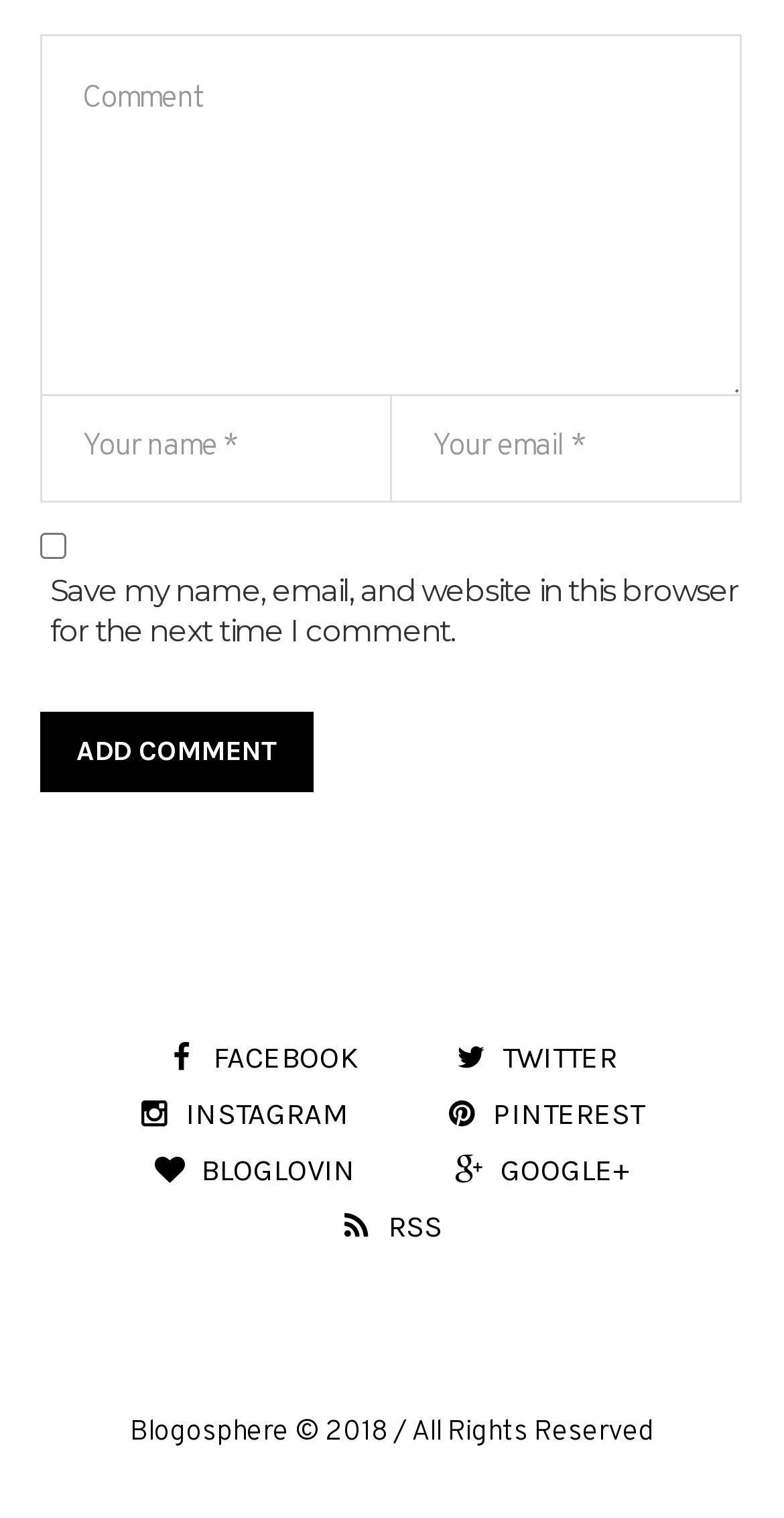Identify the bounding box coordinates of the clickable region required to complete the instruction: "Enter a comment". The coordinates should be given as four float numbers within the range of 0 and 1, i.e., [left, top, right, bottom].

[0.051, 0.022, 0.946, 0.261]